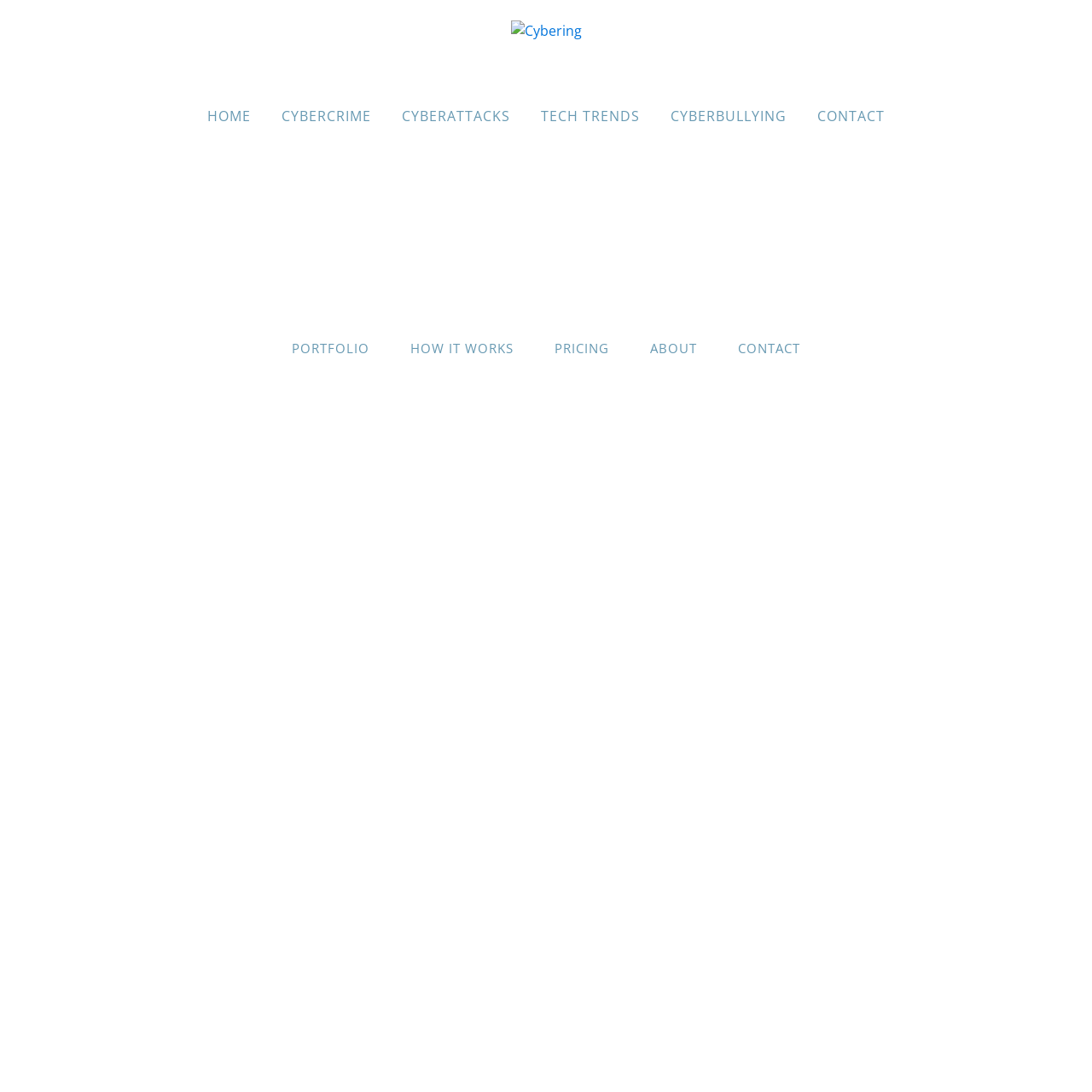Identify the bounding box coordinates necessary to click and complete the given instruction: "learn about cybercrime".

[0.244, 0.088, 0.354, 0.126]